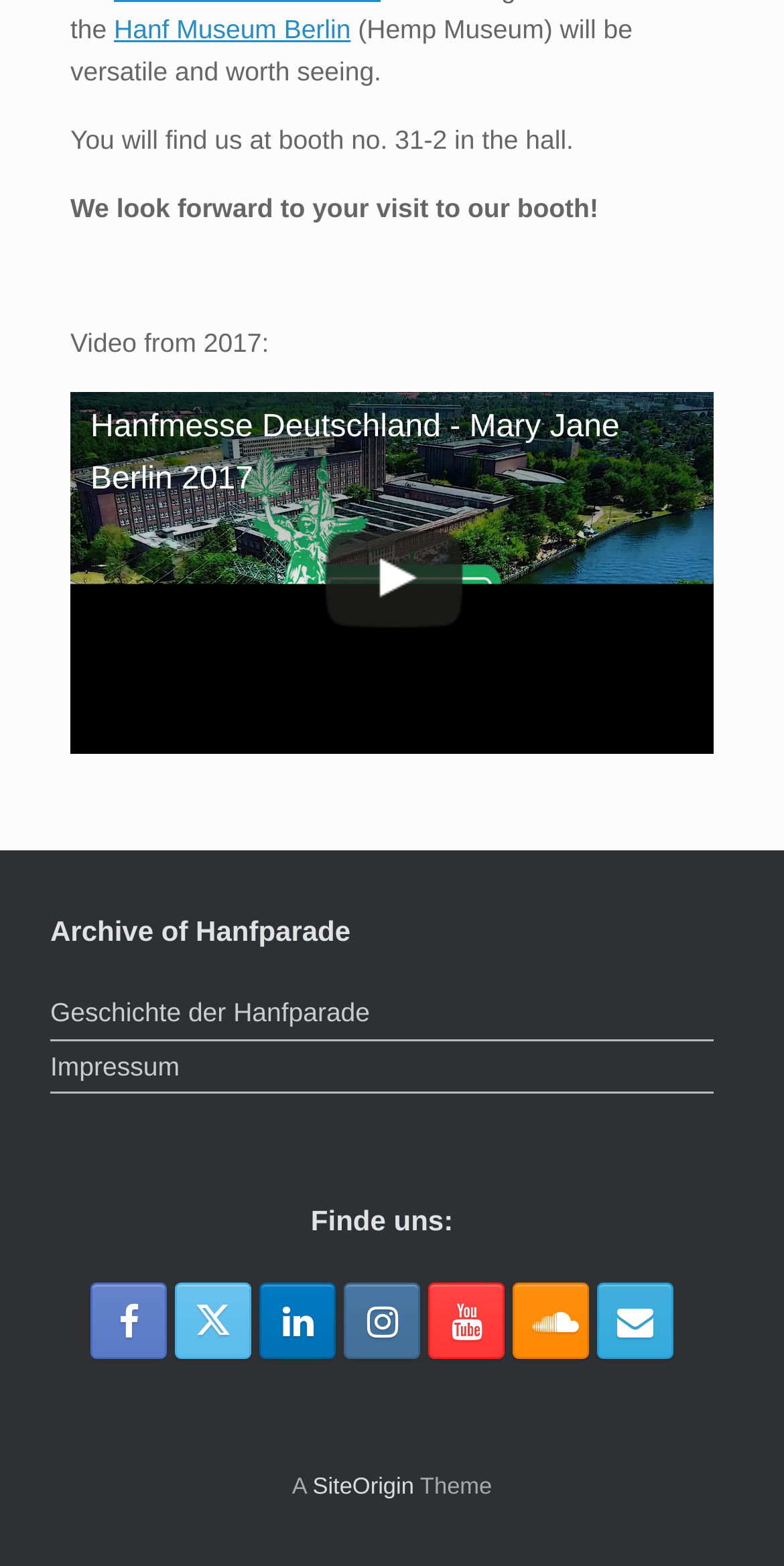Answer the question in a single word or phrase:
What is the name of the event?

Hanfparade